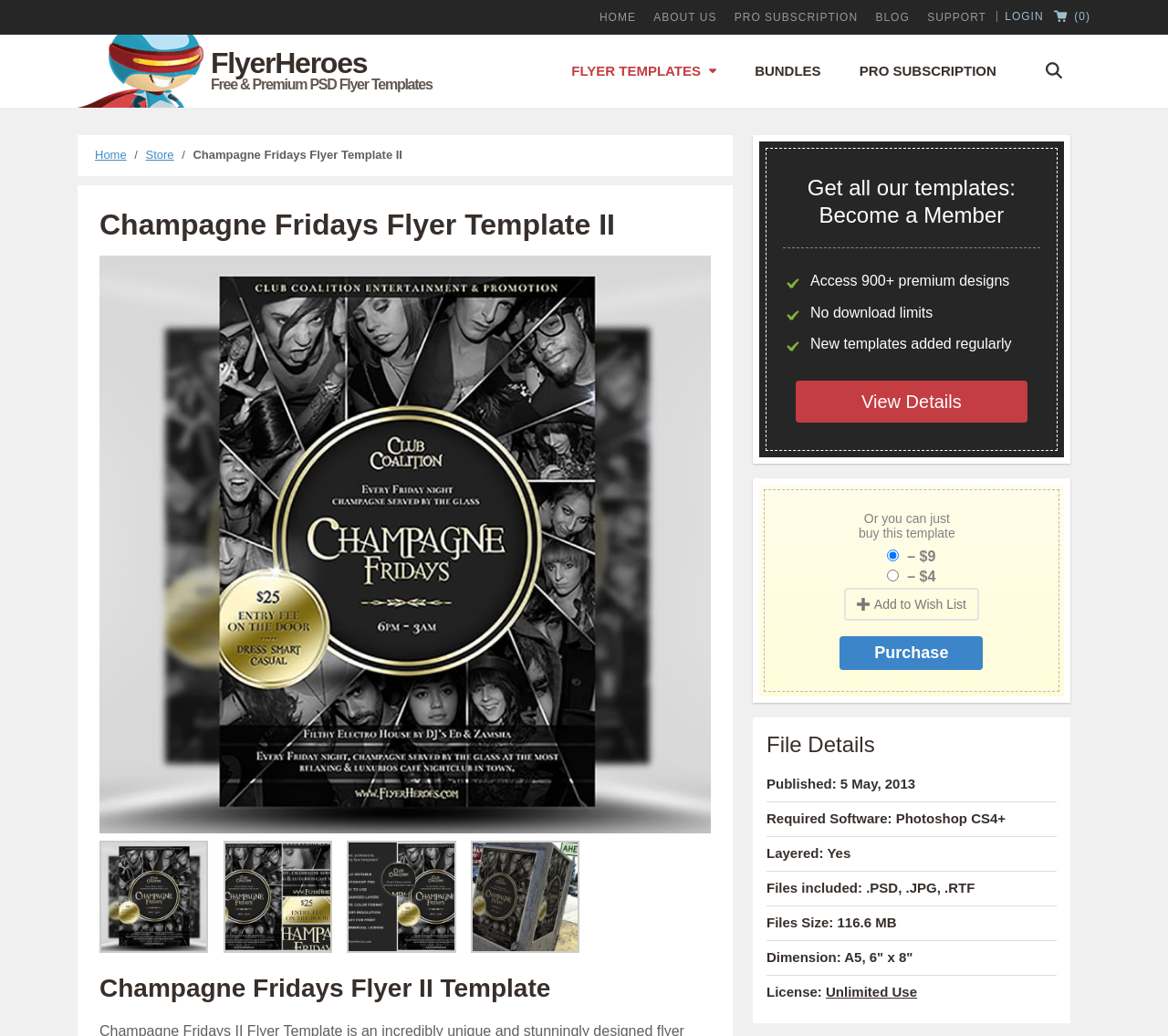Pinpoint the bounding box coordinates of the clickable area necessary to execute the following instruction: "Purchase the Champagne Fridays Flyer Template II". The coordinates should be given as four float numbers between 0 and 1, namely [left, top, right, bottom].

[0.719, 0.614, 0.842, 0.646]